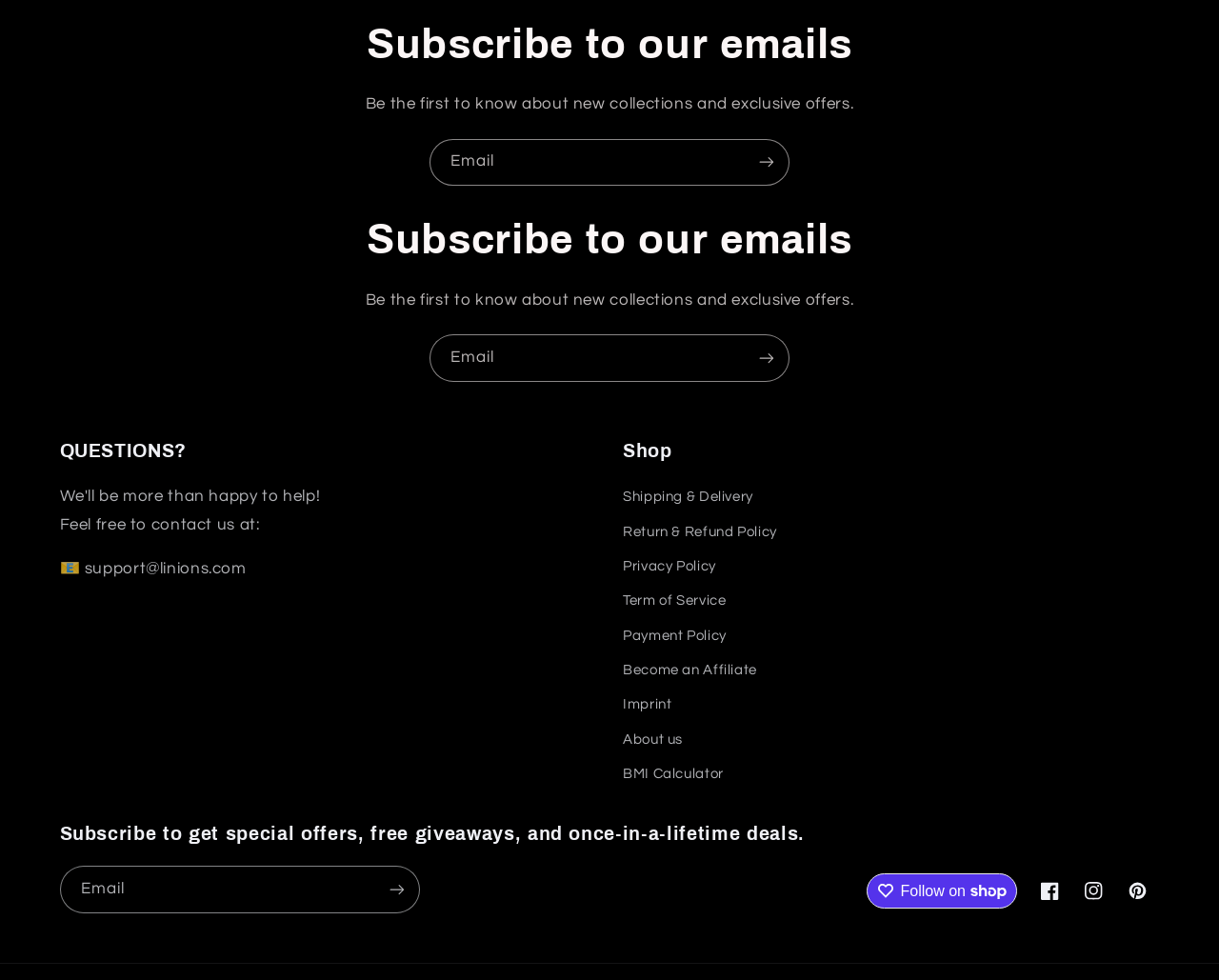Locate the bounding box coordinates of the clickable area to execute the instruction: "View Shipping & Delivery policy". Provide the coordinates as four float numbers between 0 and 1, represented as [left, top, right, bottom].

[0.511, 0.495, 0.618, 0.525]